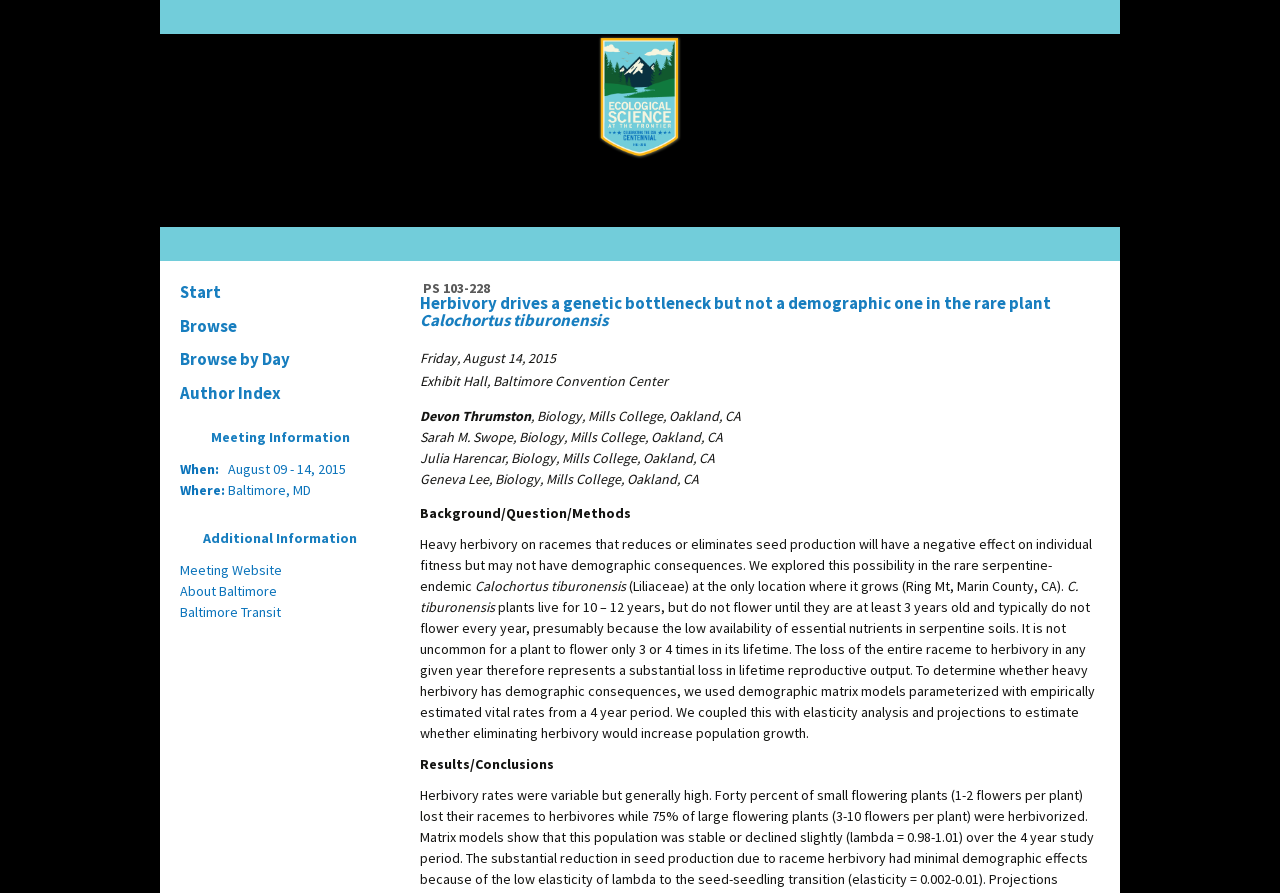Offer a detailed explanation of the webpage layout and contents.

The webpage is about the 100th ESA Annual Meeting, which took place from August 9 to 14, 2015. At the top of the page, there is a link and an image, likely the conference logo. Below this, there is a heading that reads "PS 103-228 Herbivory drives a genetic bottleneck but not a demographic one in the rare plant Calochortus tiburonensis". This is followed by several lines of text, including the date and location of the presentation, the names of the authors, and their affiliations.

To the left of this section, there is a complementary section with several links, including "Start", "Browse", "Browse by Day", and "Author Index". Below this, there are three headings: "Meeting Information", "When:", and "Where:", which provide details about the conference, including the dates and location.

Further down the page, there is a long block of text that appears to be the abstract of the presentation. The text is divided into sections, including "Background/Question/Methods", "Results/Conclusions", and discusses the effects of herbivory on the rare plant Calochortus tiburonensis.

At the bottom of the page, there are three more links under the heading "Additional Information", which provide access to the meeting website, information about Baltimore, and information about Baltimore transit.